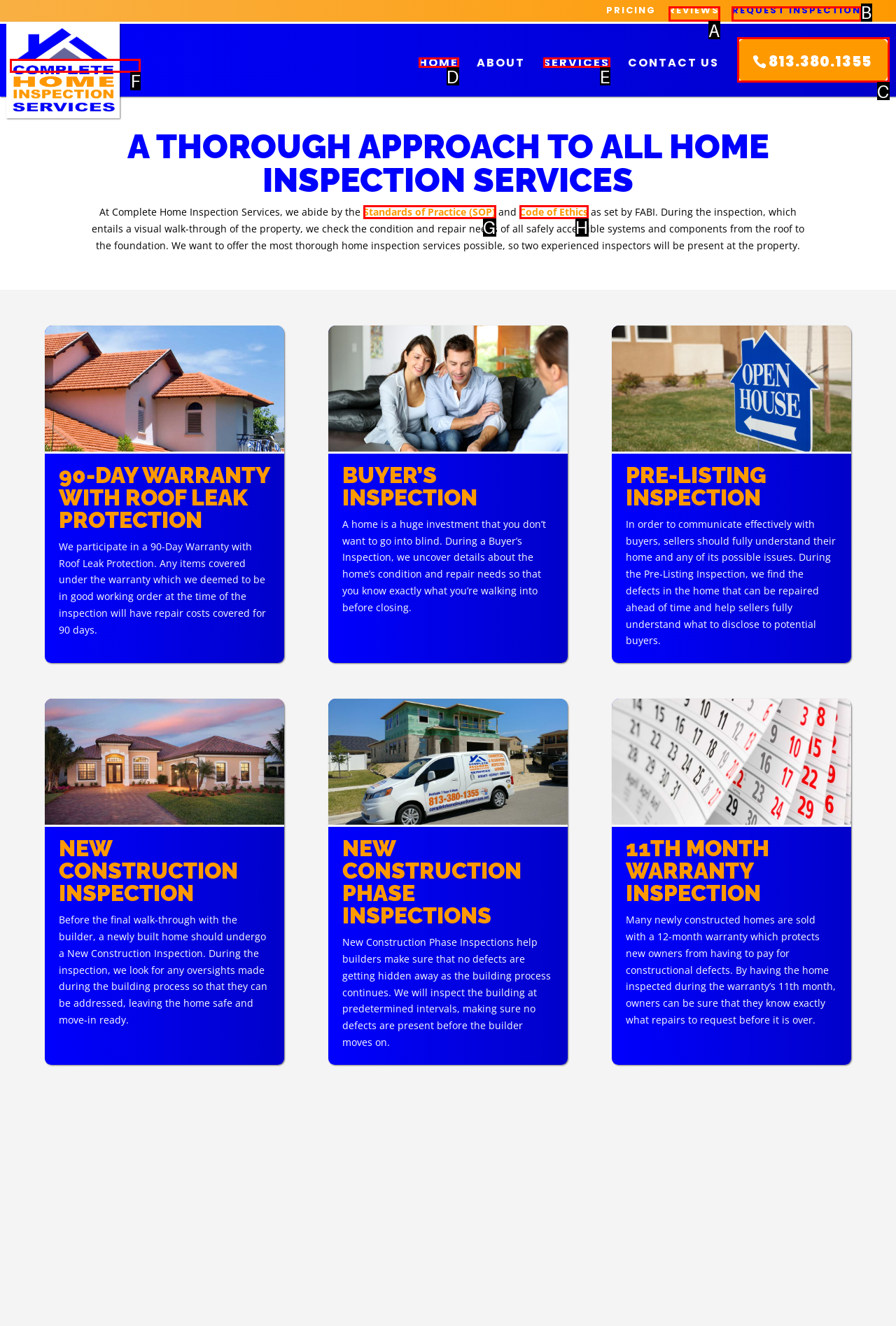Select the appropriate HTML element to click for the following task: Click the 'Manage Preferences' button
Answer with the letter of the selected option from the given choices directly.

None